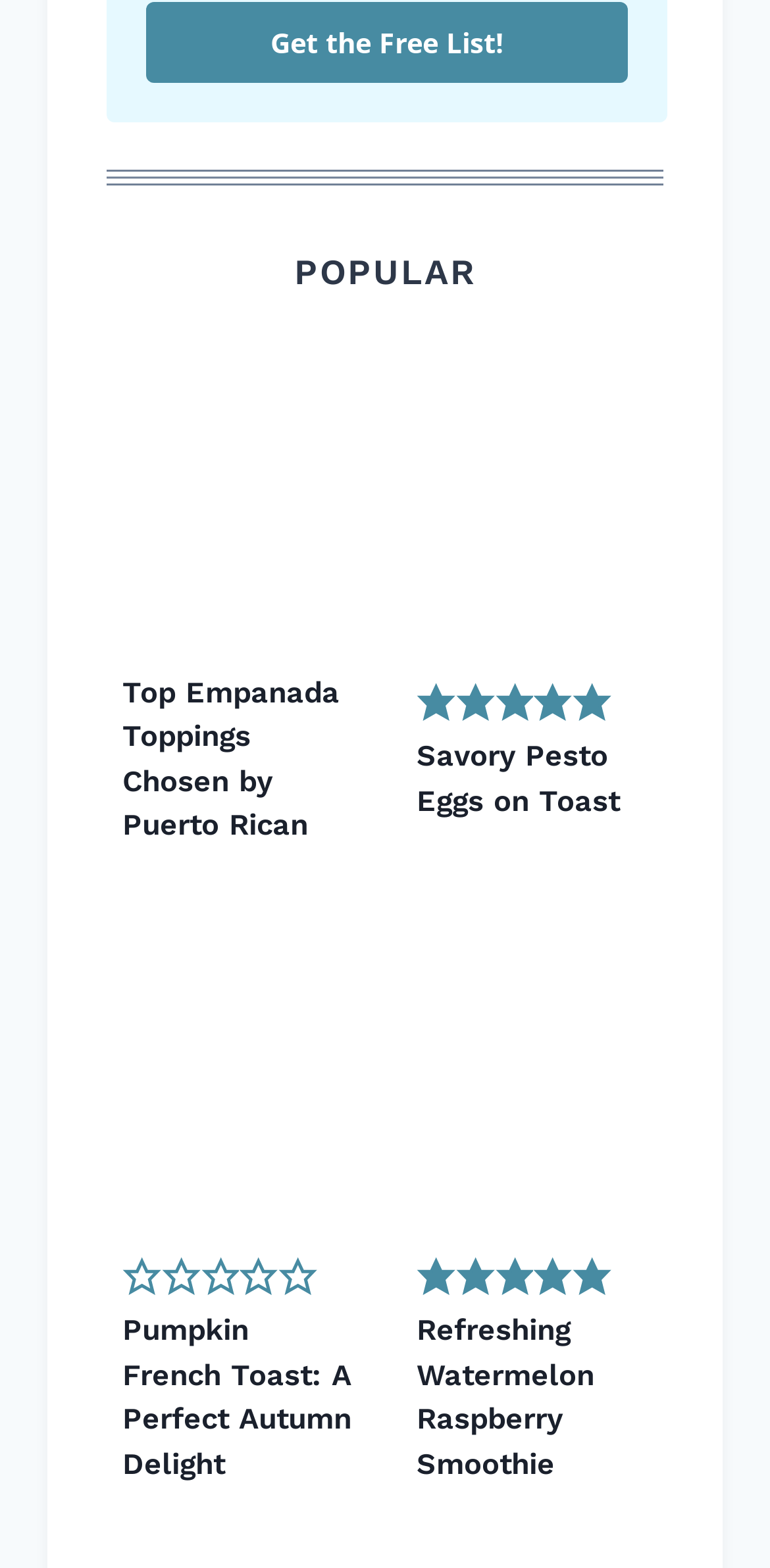What is the title of the first article?
Carefully examine the image and provide a detailed answer to the question.

I looked at the first article element [157] and found a heading element [601] with the text 'Top Empanada Toppings Chosen by Puerto Rican', which suggests that the title of the first article is 'Puerto Rican Empanada Toppings'.